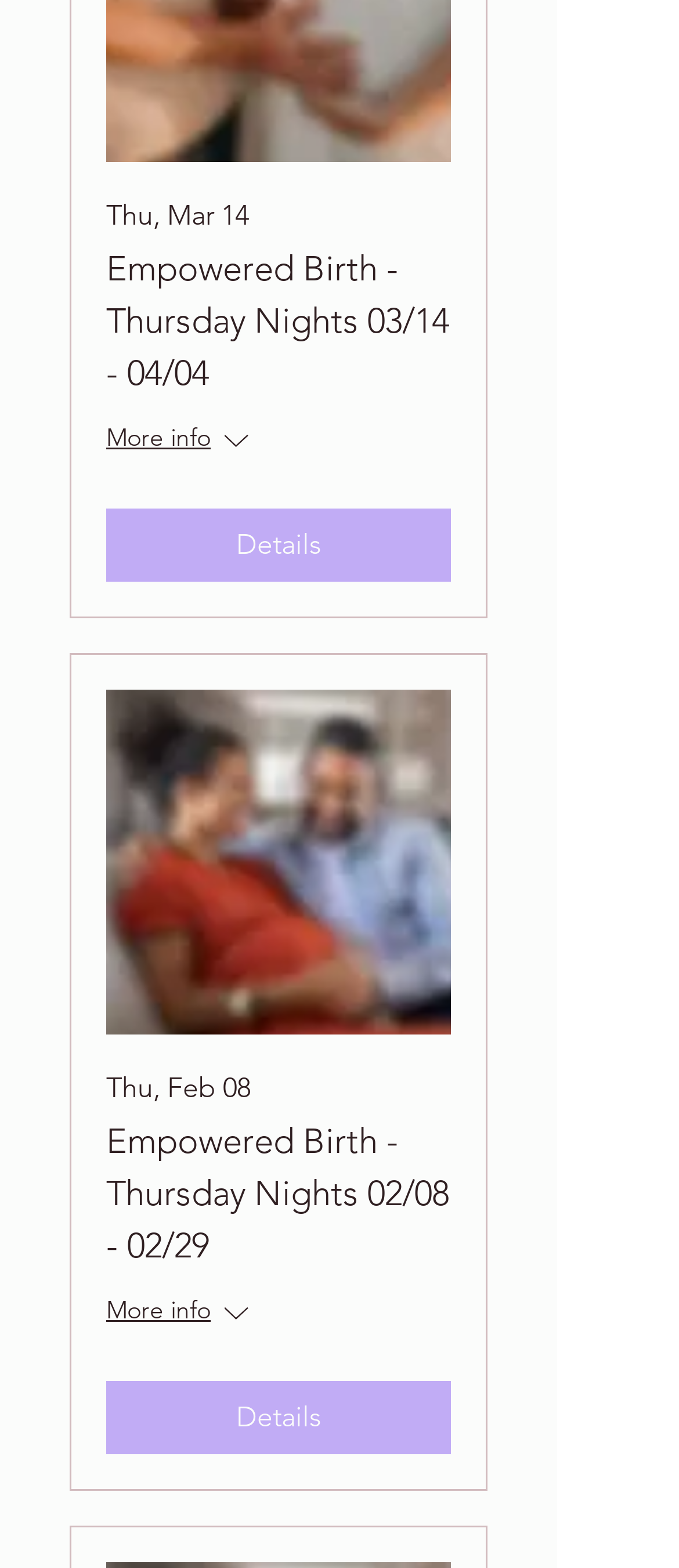Provide the bounding box coordinates of the HTML element described by the text: "More info". The coordinates should be in the format [left, top, right, bottom] with values between 0 and 1.

[0.156, 0.825, 0.664, 0.848]